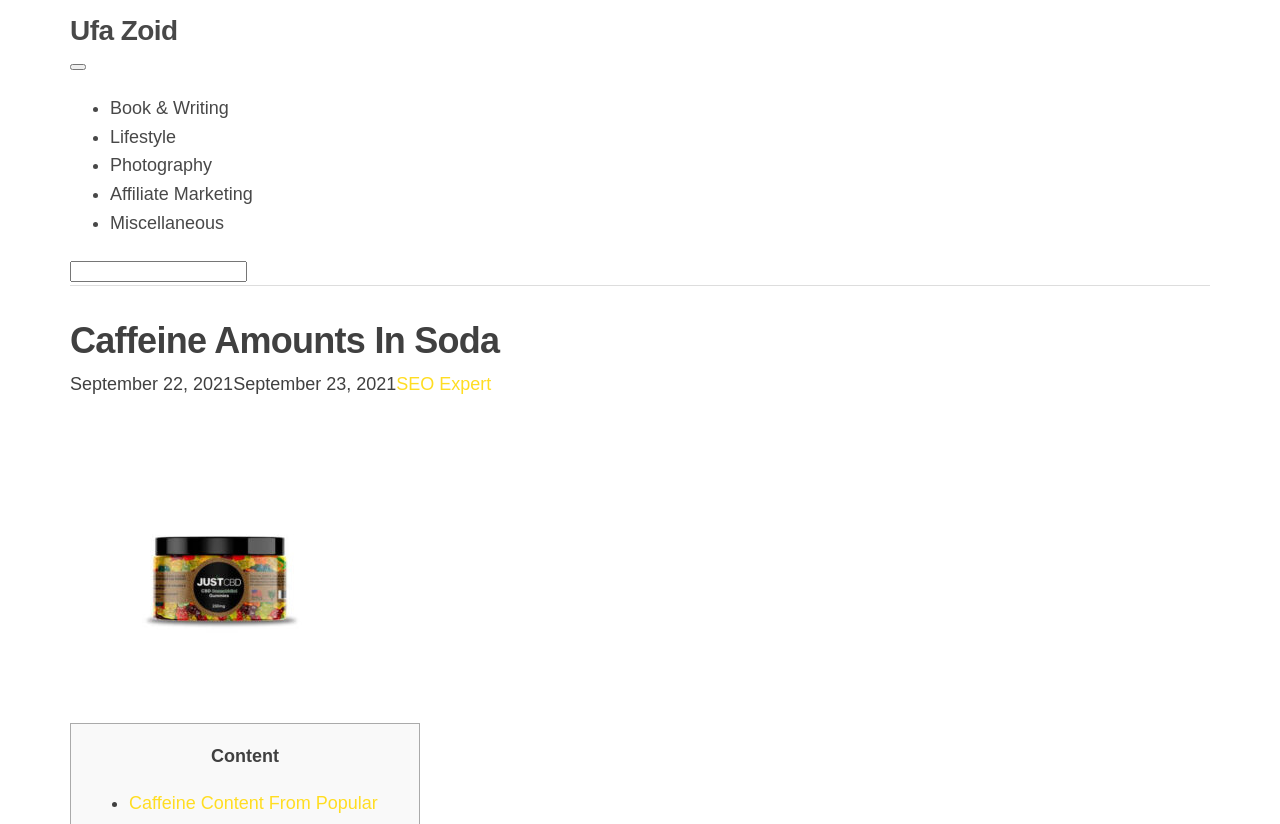Is there a search function on the webpage?
Answer the question using a single word or phrase, according to the image.

Yes